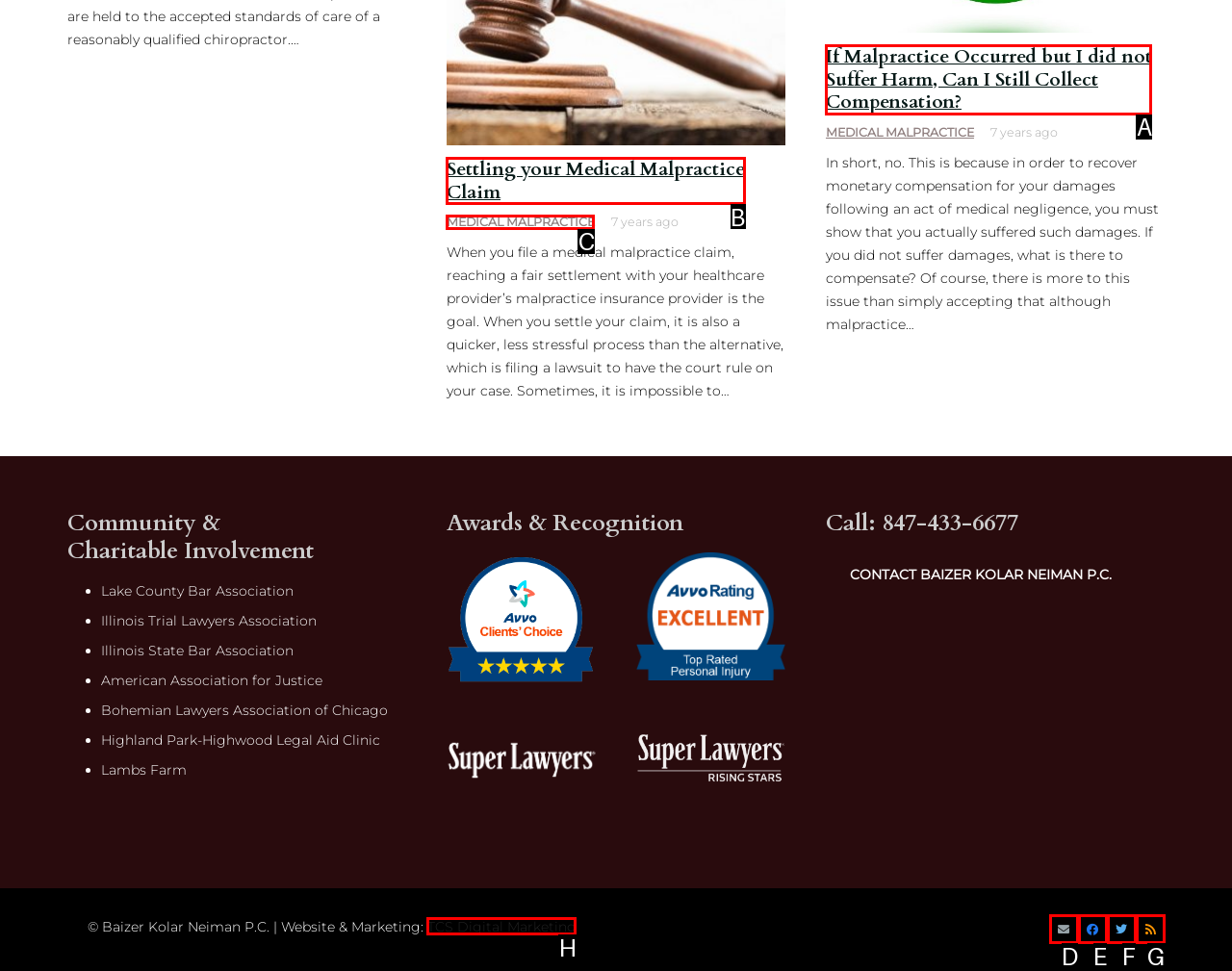Tell me the letter of the UI element to click in order to accomplish the following task: Click on 'Settling your Medical Malpractice Claim'
Answer with the letter of the chosen option from the given choices directly.

B